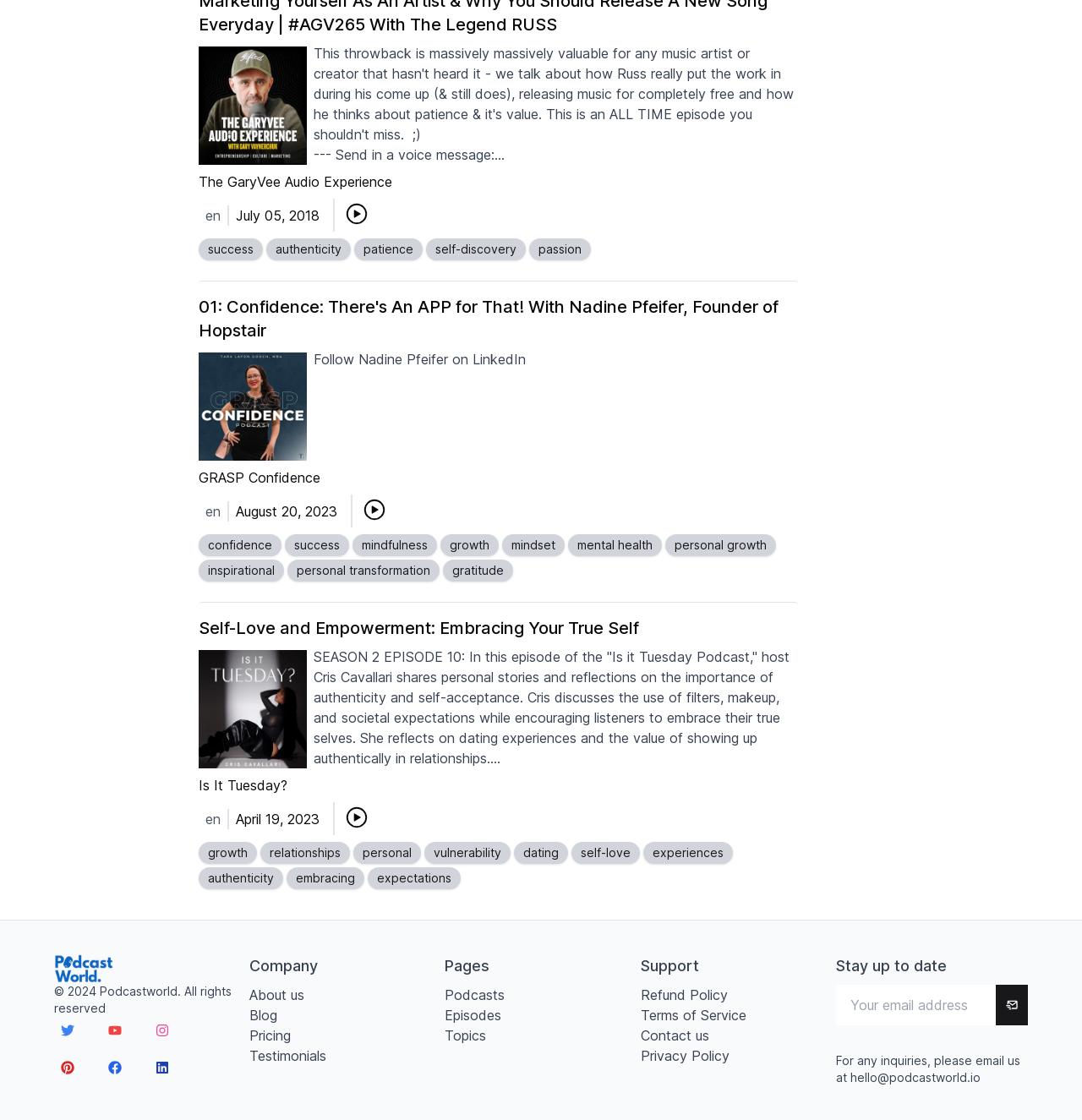Identify the bounding box coordinates of the element to click to follow this instruction: 'Listen to the episode'. Ensure the coordinates are four float values between 0 and 1, provided as [left, top, right, bottom].

[0.29, 0.052, 0.411, 0.067]